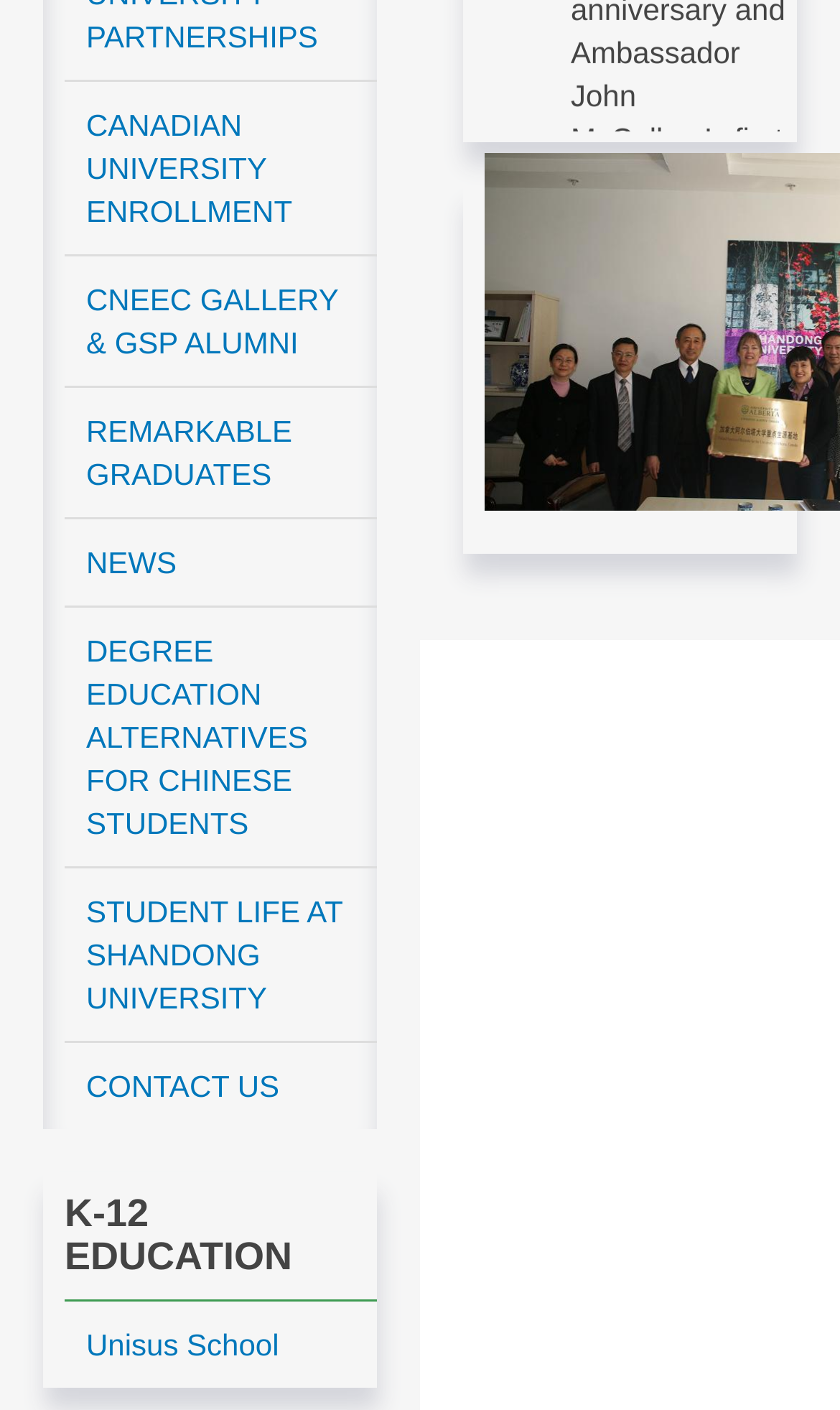What is the topic of the first news article?
Using the image, provide a concise answer in one word or a short phrase.

Welcoming New Students